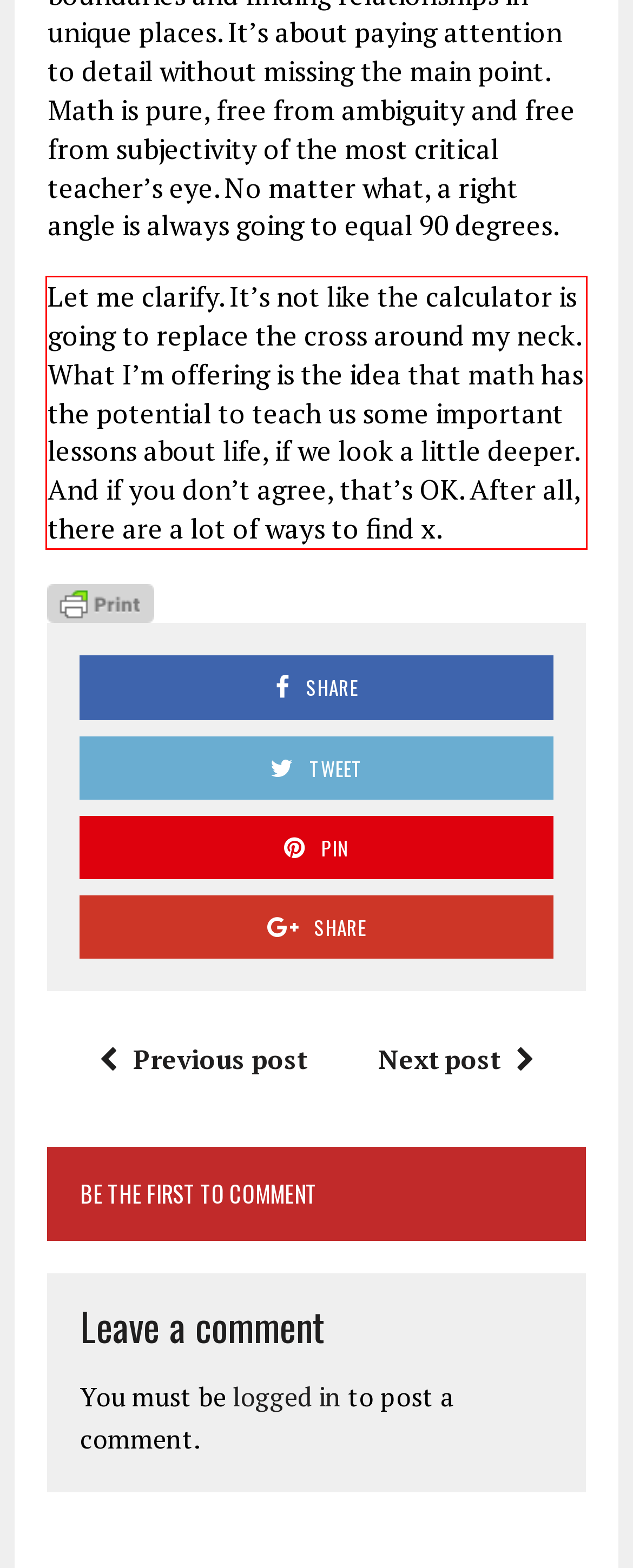Identify the text within the red bounding box on the webpage screenshot and generate the extracted text content.

Let me clarify. It’s not like the calculator is going to replace the cross around my neck. What I’m offering is the idea that math has the potential to teach us some important lessons about life, if we look a little deeper. And if you don’t agree, that’s OK. After all, there are a lot of ways to find x.